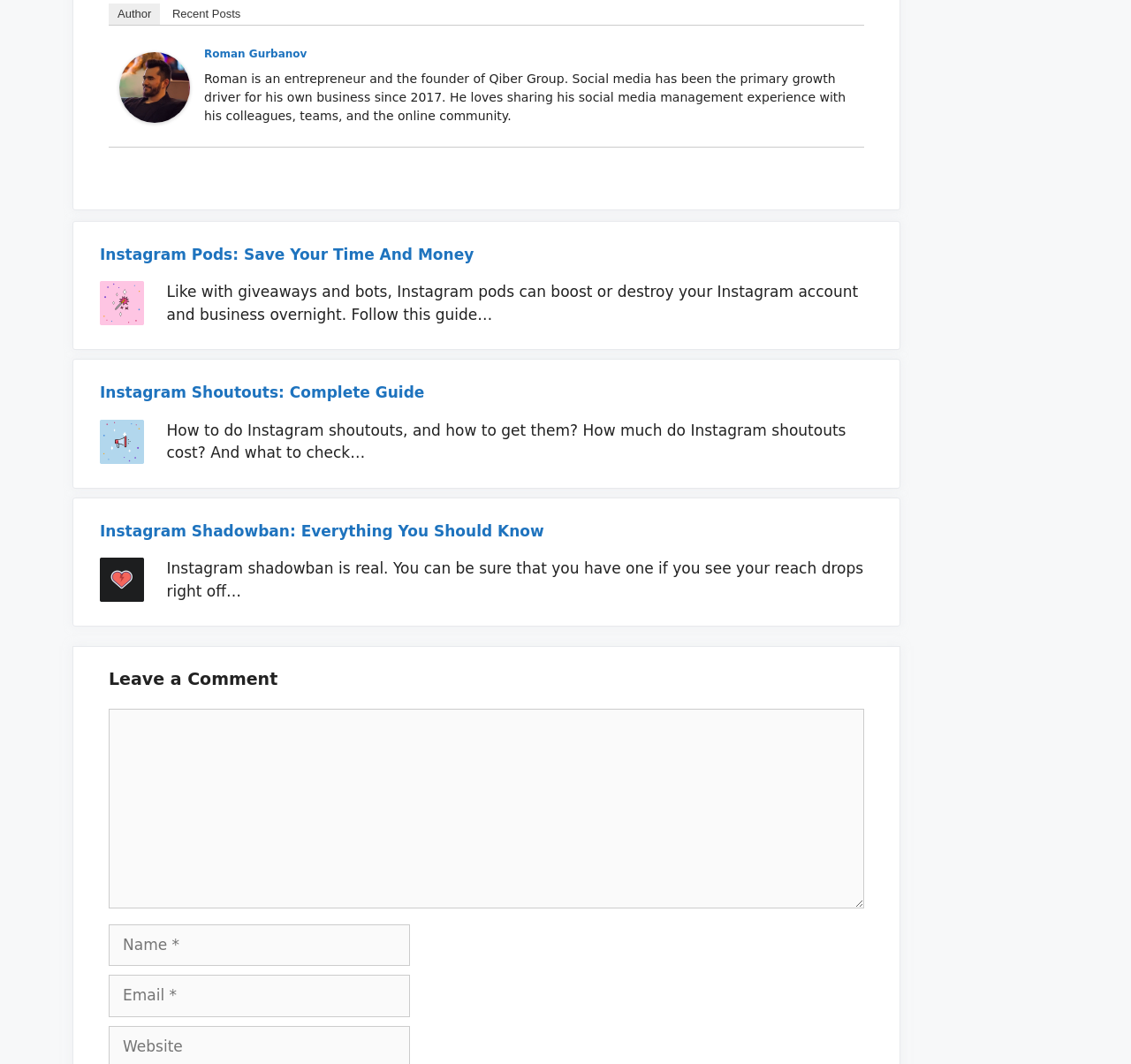What is the purpose of the textbox at the bottom?
Please provide a detailed and thorough answer to the question.

The textbox at the bottom is accompanied by a heading 'Leave a Comment' and has a required field for 'Name', 'Email', and 'Website', indicating that it is for users to leave a comment on the webpage.